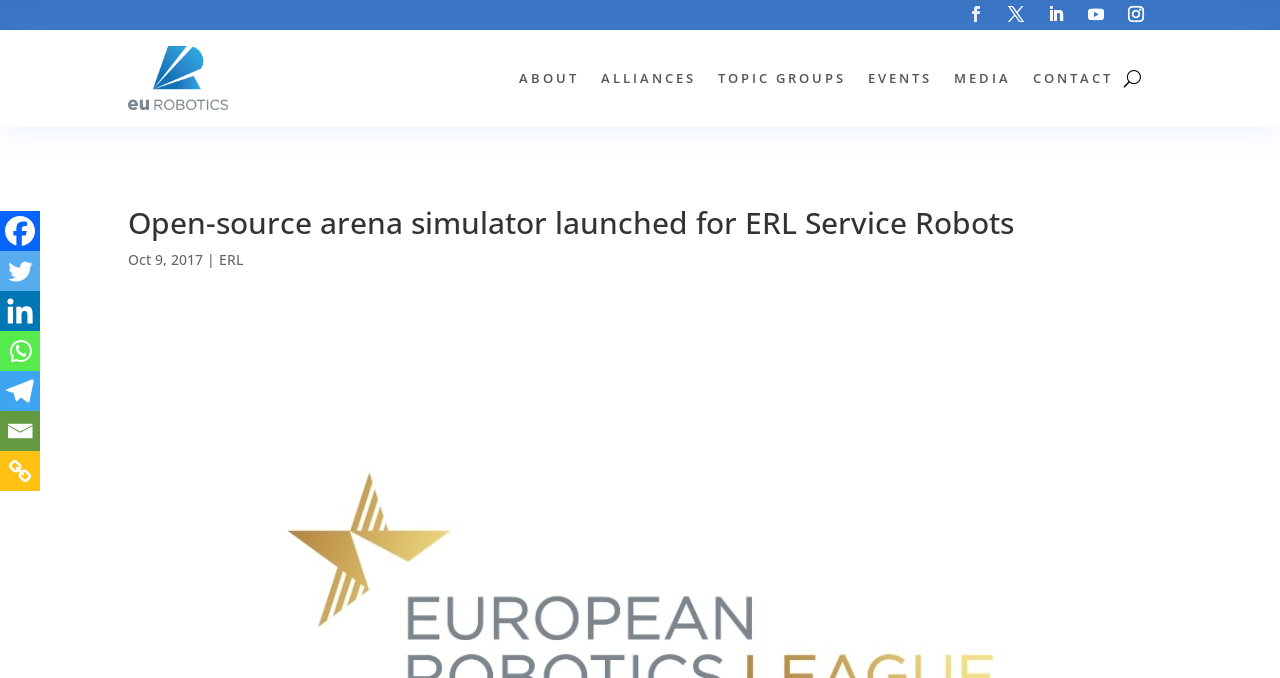Locate the bounding box coordinates of the element's region that should be clicked to carry out the following instruction: "Contact us". The coordinates need to be four float numbers between 0 and 1, i.e., [left, top, right, bottom].

[0.807, 0.059, 0.87, 0.171]